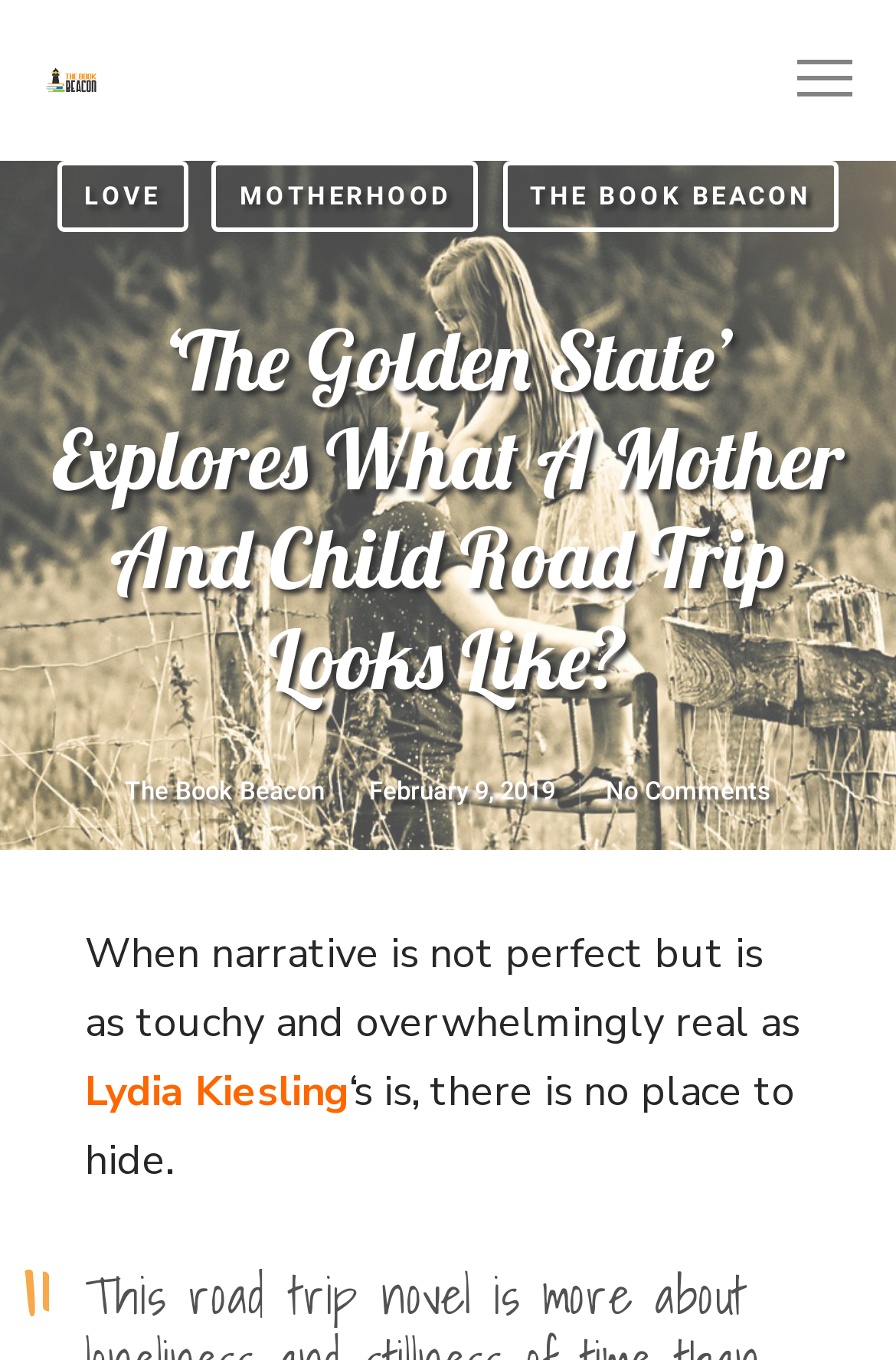Generate a thorough explanation of the webpage's elements.

The webpage is about a book review, specifically "The Golden State" by Lydia Kiesling. At the top left, there is a logo of "The Book Beacon" with a link to the website. Next to the logo, there is a link to the website's homepage. 

Below the logo, there is a navigation menu with three links: "LOVE", "MOTHERHOOD", and "THE BOOK BEACON". 

The main content of the webpage is a heading that reads "‘The Golden State’ Explores What A Mother And Child Road Trip Looks Like?" which spans almost the entire width of the page. 

Under the heading, there is a section with the website's name "The Book Beacon" and a timestamp "February 9, 2019". Next to the timestamp, there is a note that says "No Comments". 

The main article starts below this section, with a paragraph of text that discusses the book's narrative. The author's name, "Lydia Kiesling", is mentioned in the text, followed by another sentence that continues the discussion about the book.